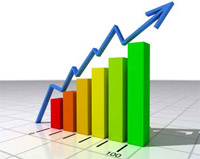What does the color green represent in the chart?
Please answer using one word or phrase, based on the screenshot.

Highest point